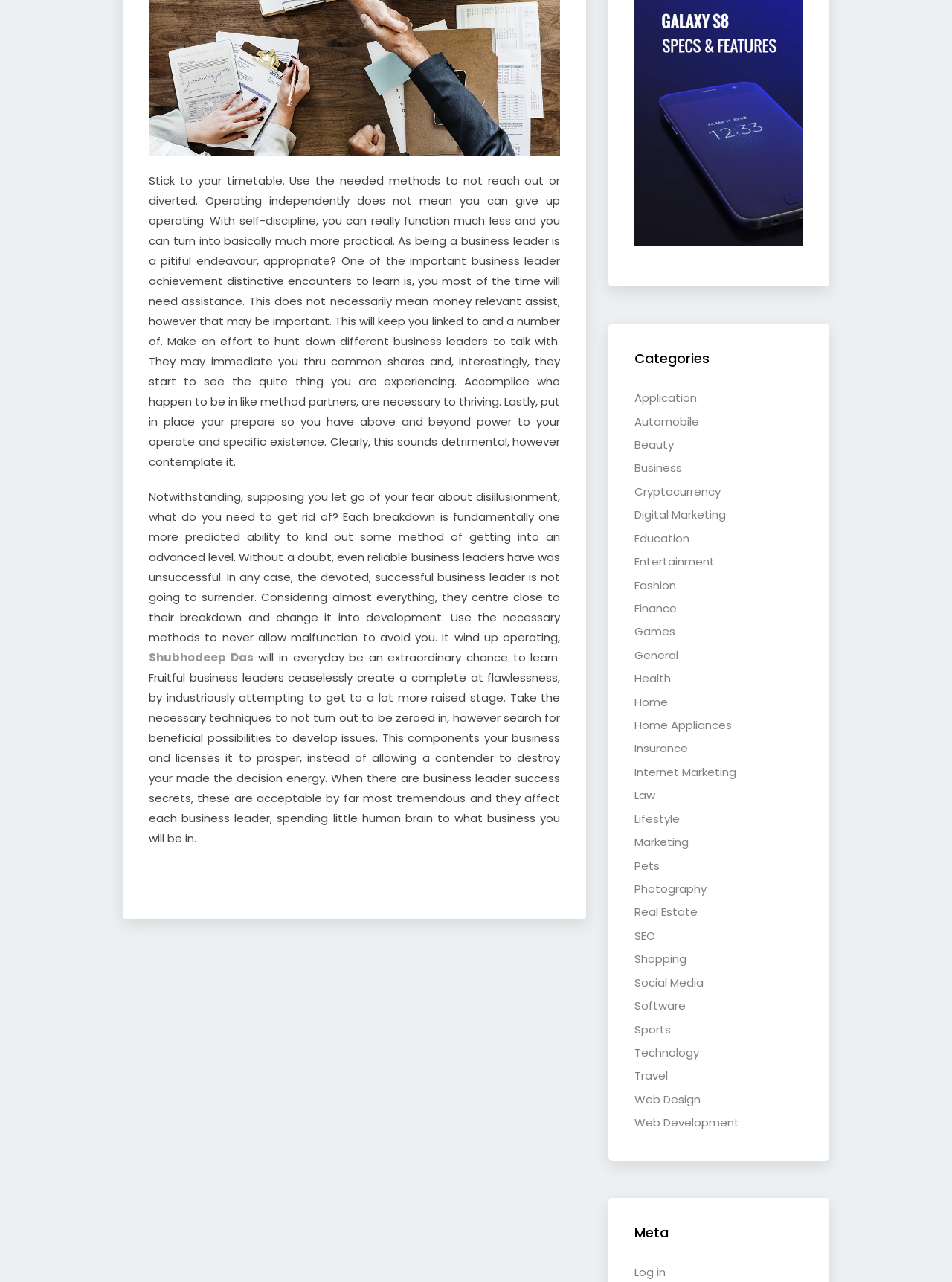Please identify the bounding box coordinates of the clickable area that will allow you to execute the instruction: "Read the article by Shubhodeep Das".

[0.156, 0.507, 0.266, 0.519]